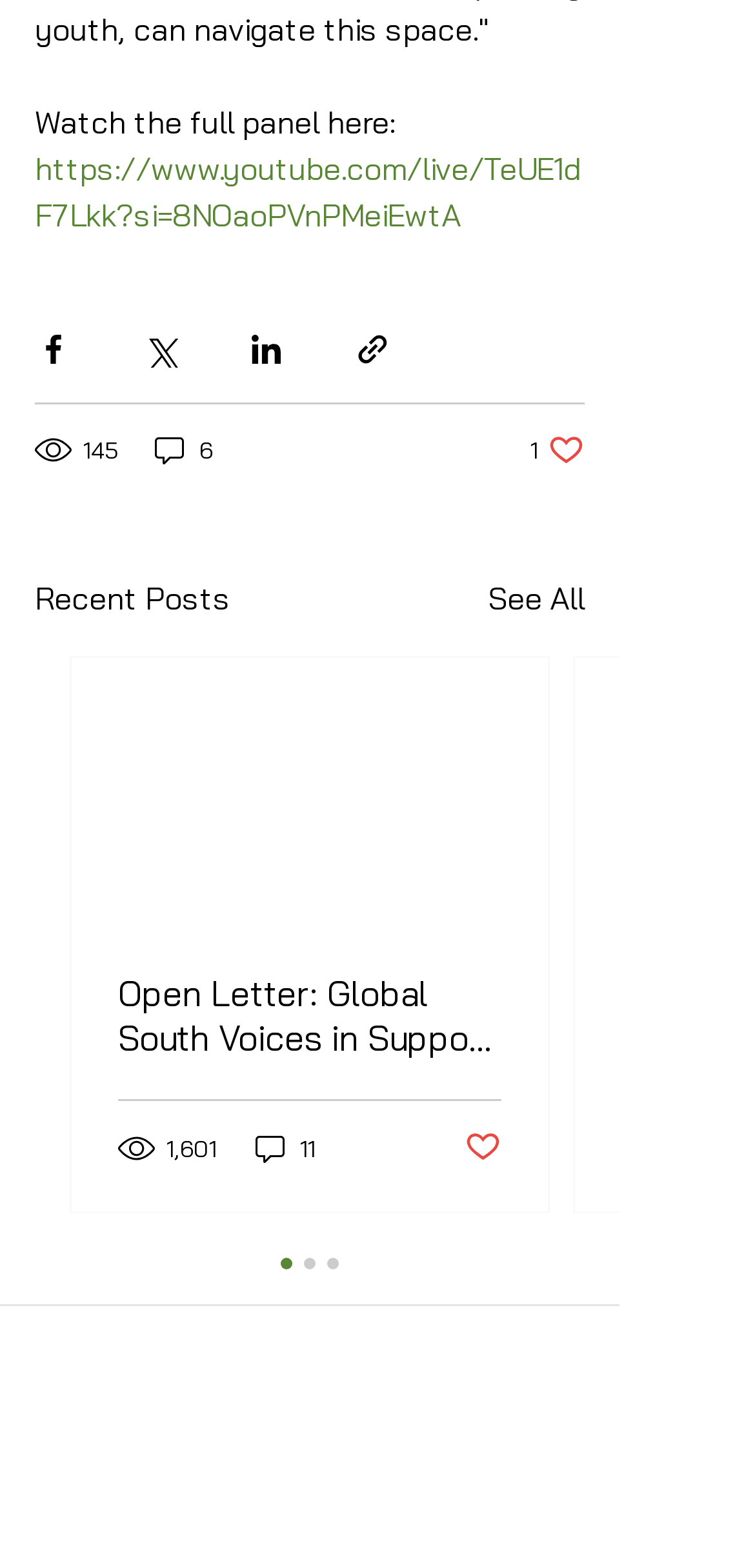Can you determine the bounding box coordinates of the area that needs to be clicked to fulfill the following instruction: "Share via Facebook"?

[0.046, 0.211, 0.095, 0.235]